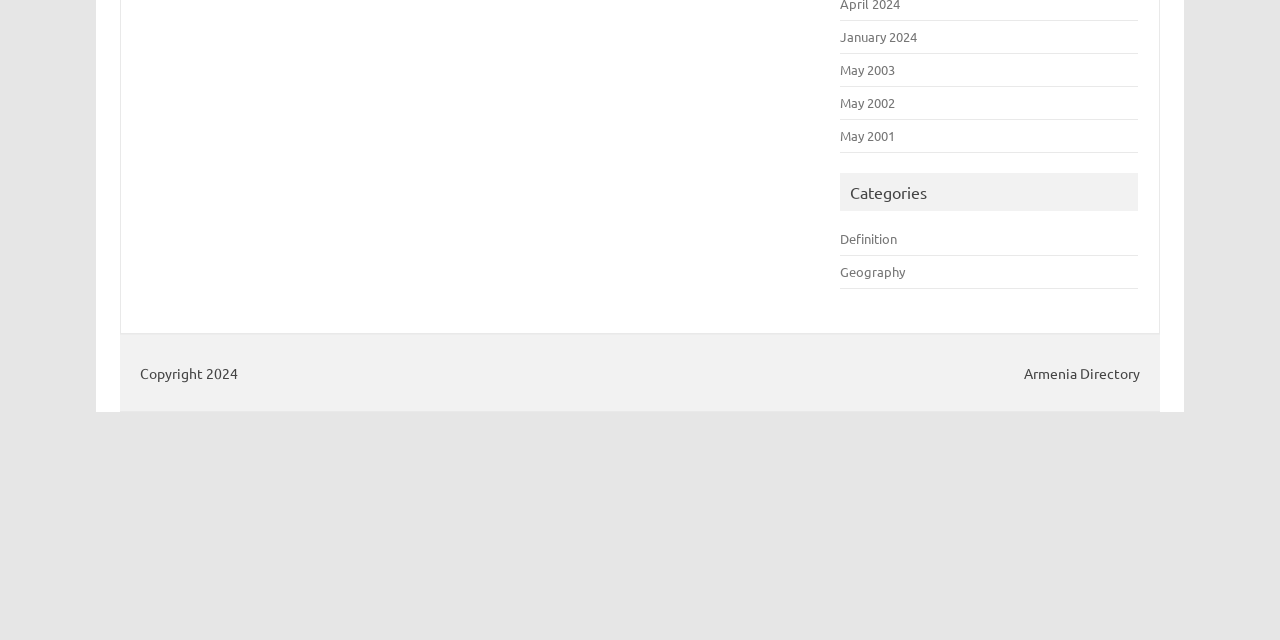Identify the bounding box coordinates for the UI element that matches this description: "Geography".

[0.657, 0.411, 0.707, 0.437]